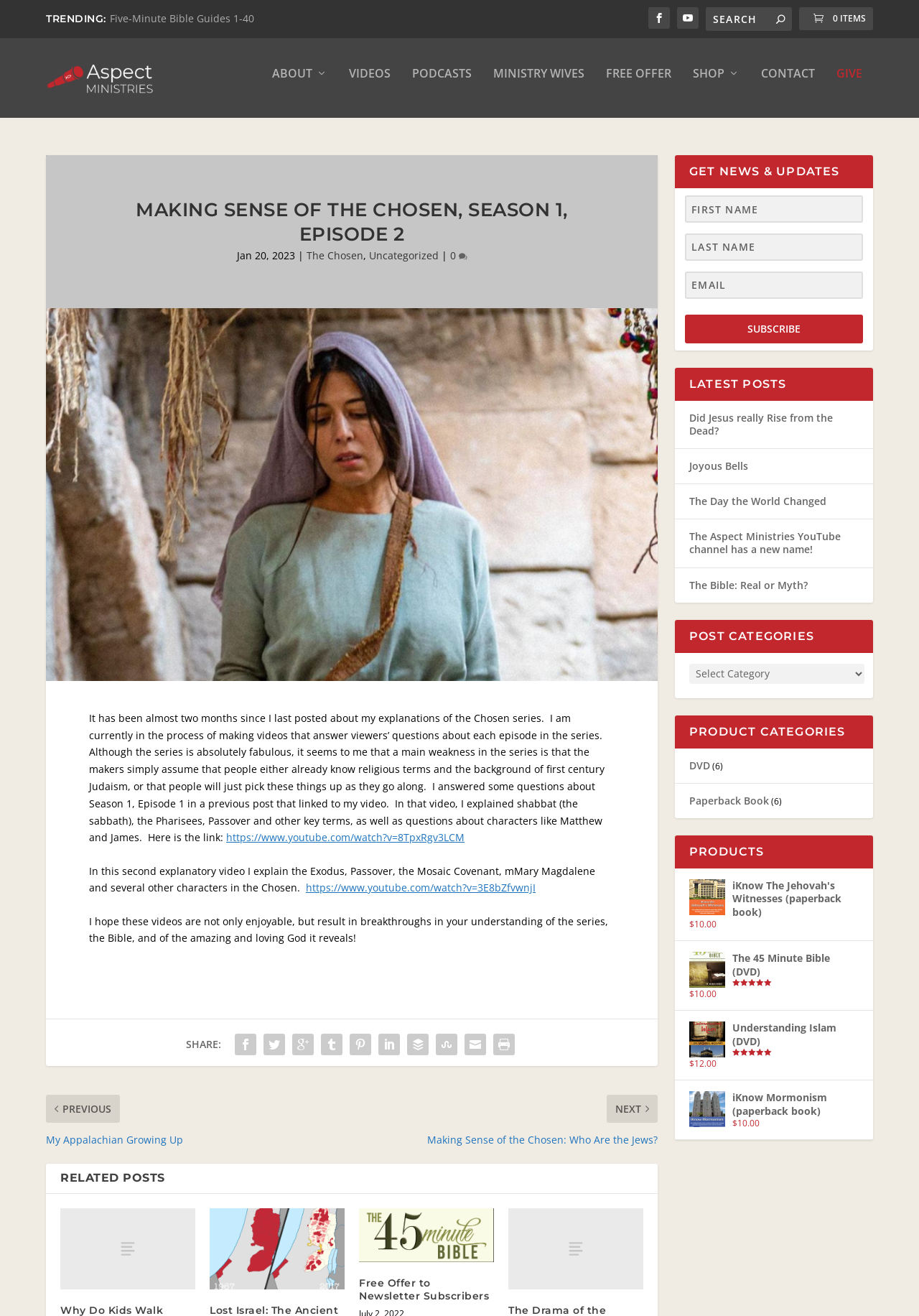Using the information in the image, give a comprehensive answer to the question: 
How many items are in the cart?

The number of items in the cart can be found in the top-right corner of the webpage, where it says ' 0 ITEMS'.